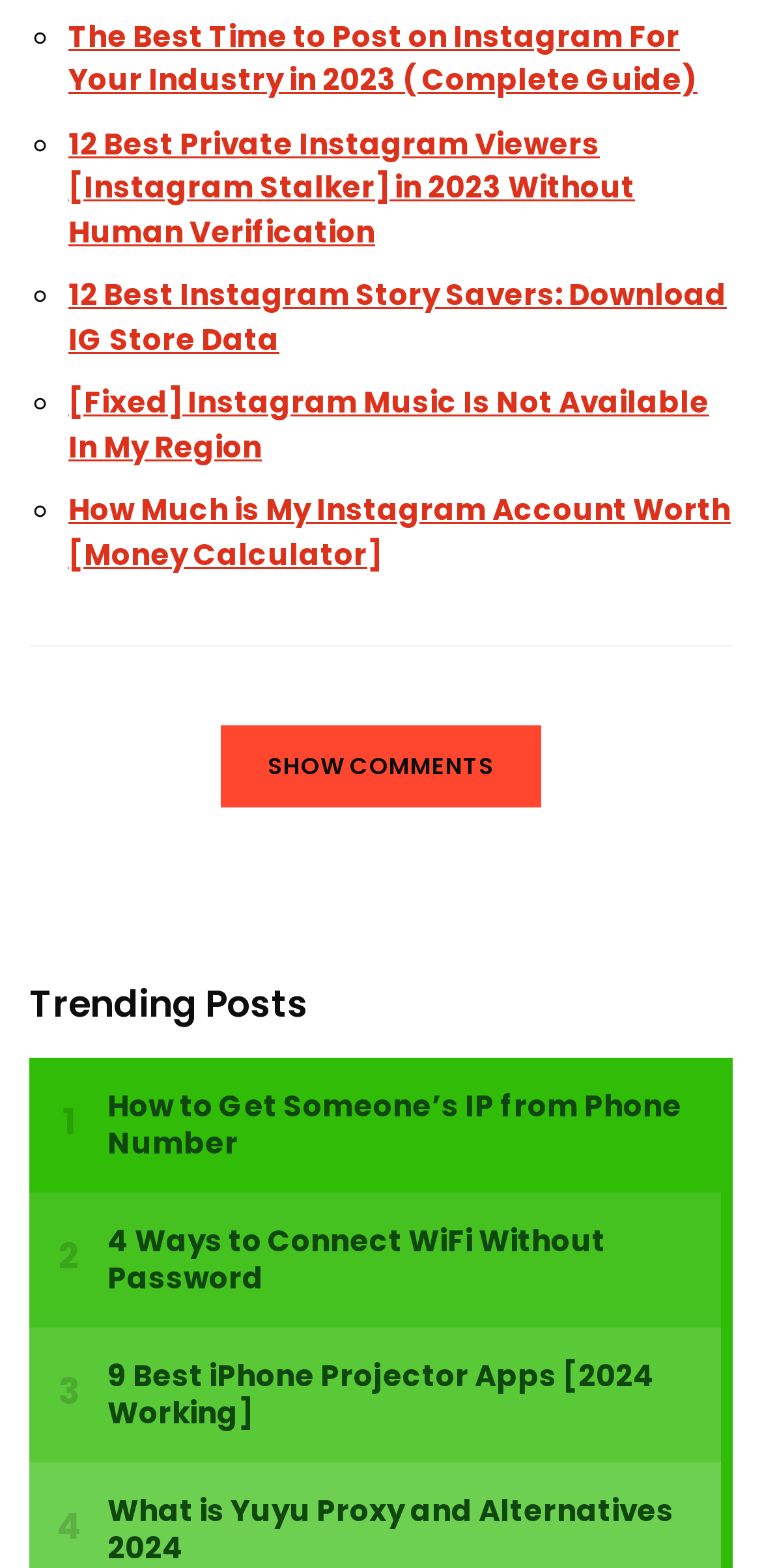Identify the coordinates of the bounding box for the element that must be clicked to accomplish the instruction: "View the guide to download Instagram story data".

[0.09, 0.175, 0.954, 0.229]